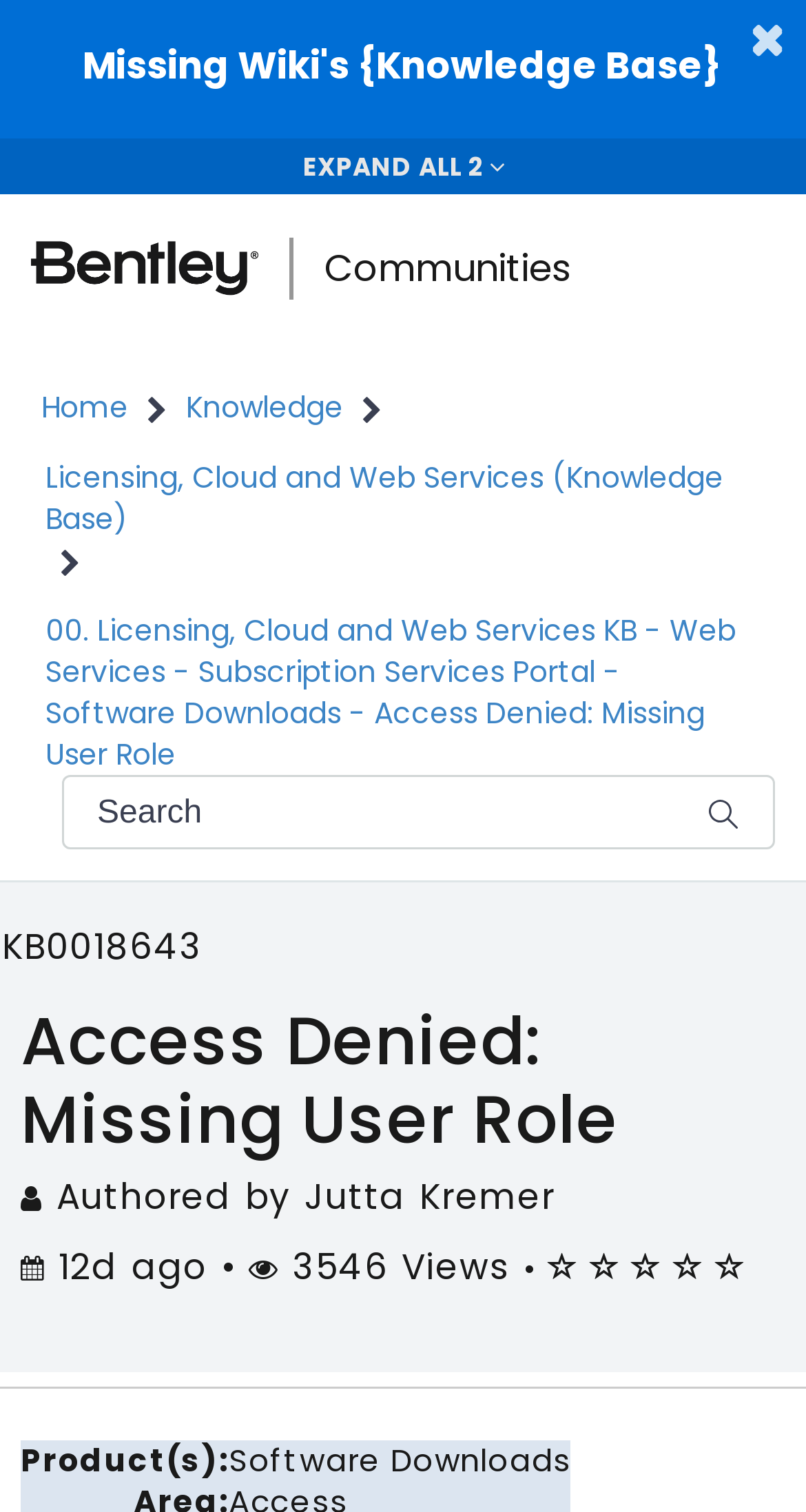Please determine the bounding box coordinates of the section I need to click to accomplish this instruction: "Expand all announcements".

[0.0, 0.092, 1.0, 0.128]